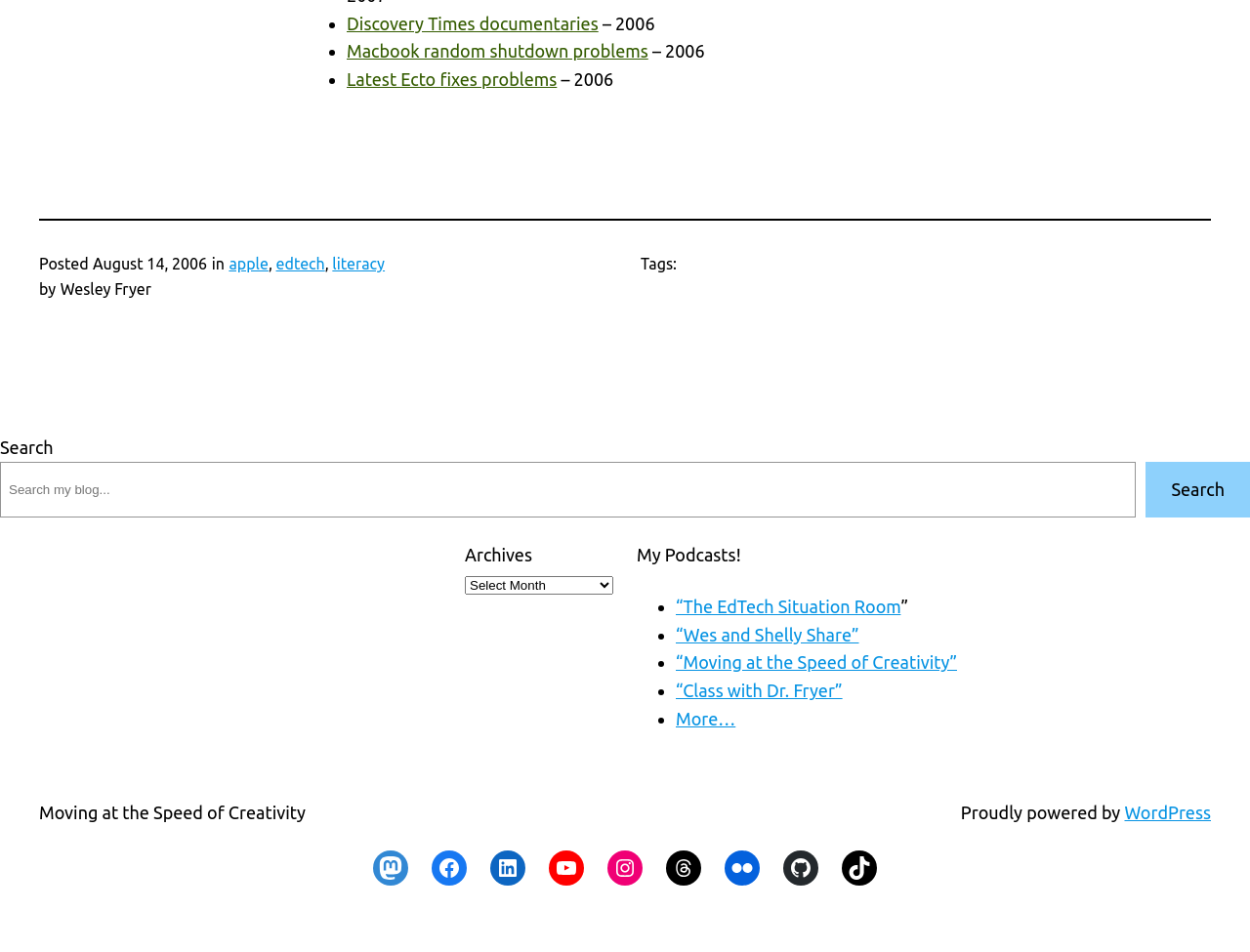Extract the bounding box for the UI element that matches this description: "Flickr".

[0.58, 0.893, 0.608, 0.93]